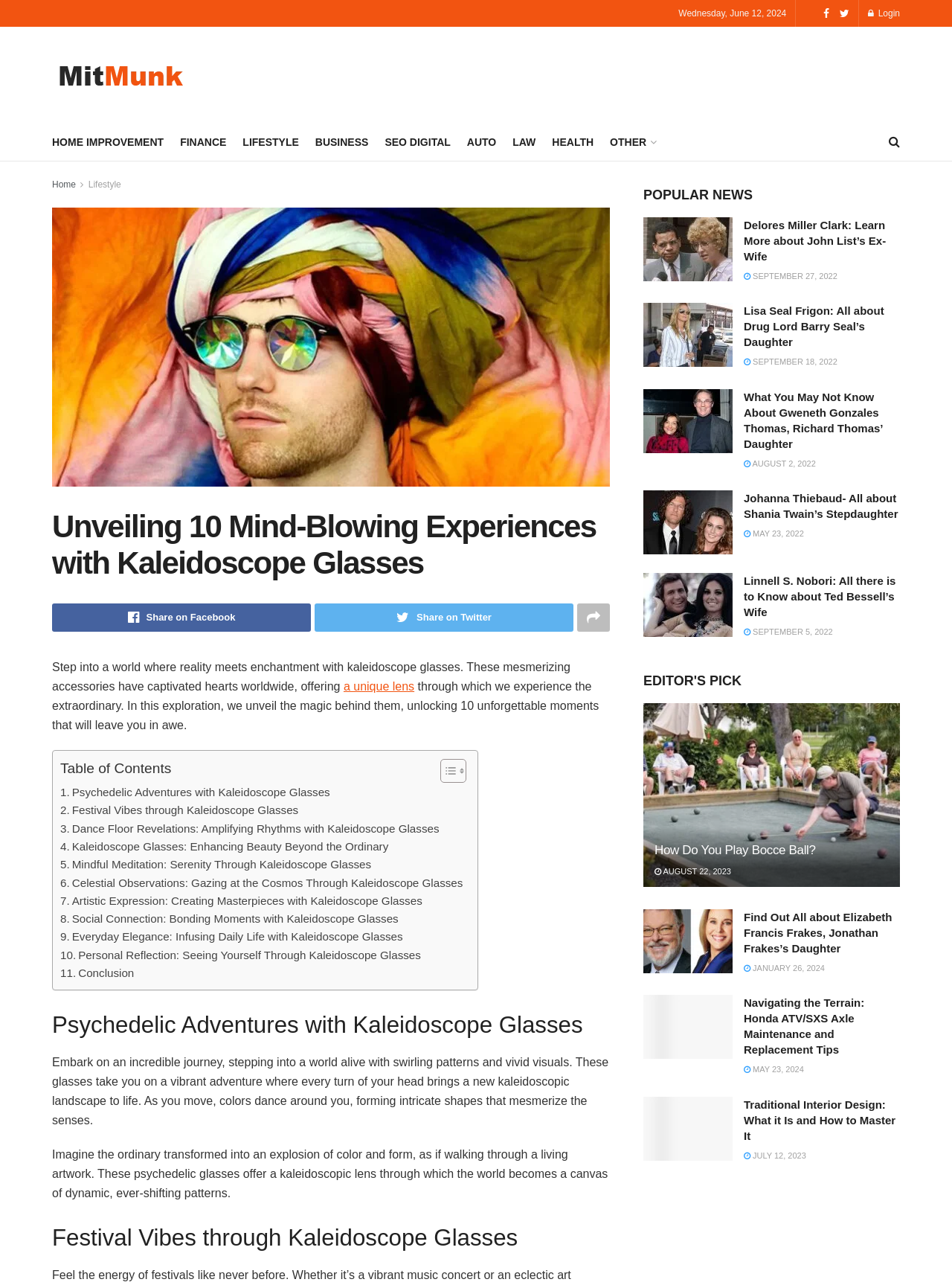How many links are there in the Table of Contents?
Look at the image and respond with a single word or a short phrase.

10